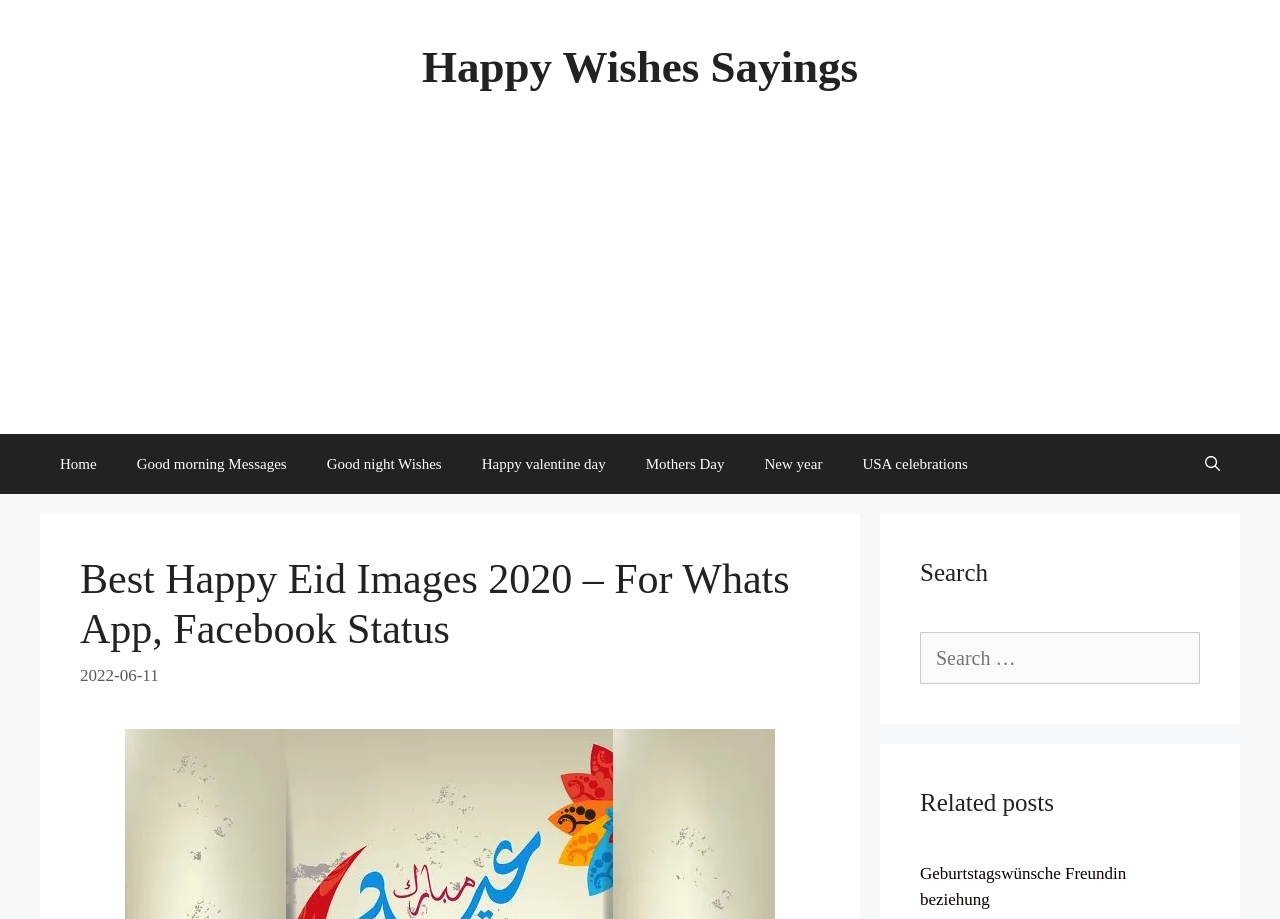Determine the main headline of the webpage and provide its text.

Best Happy Eid Images 2020 – For Whats App, Facebook Status